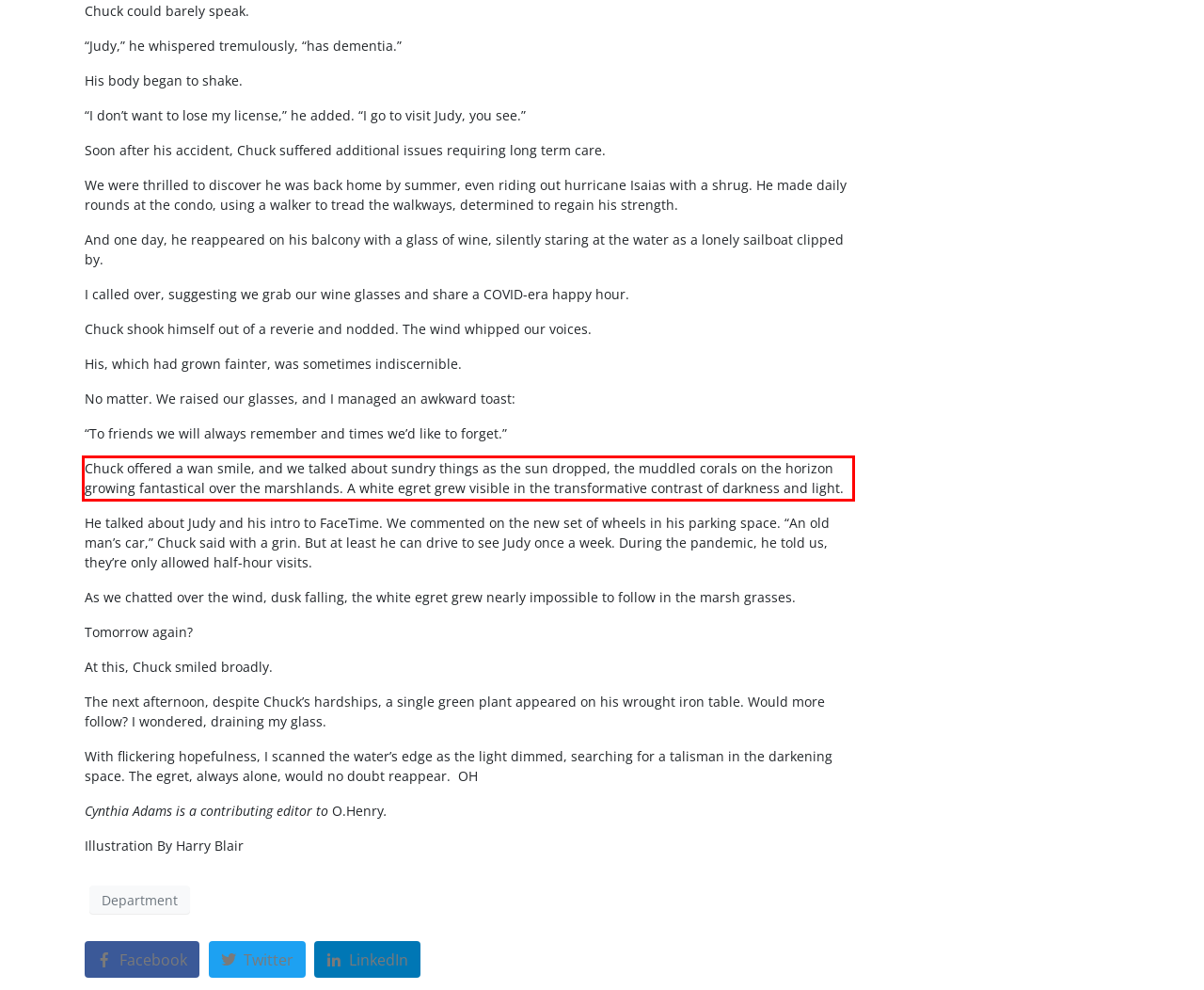From the provided screenshot, extract the text content that is enclosed within the red bounding box.

Chuck offered a wan smile, and we talked about sundry things as the sun dropped, the muddled corals on the horizon growing fantastical over the marshlands. A white egret grew visible in the transformative contrast of darkness and light.